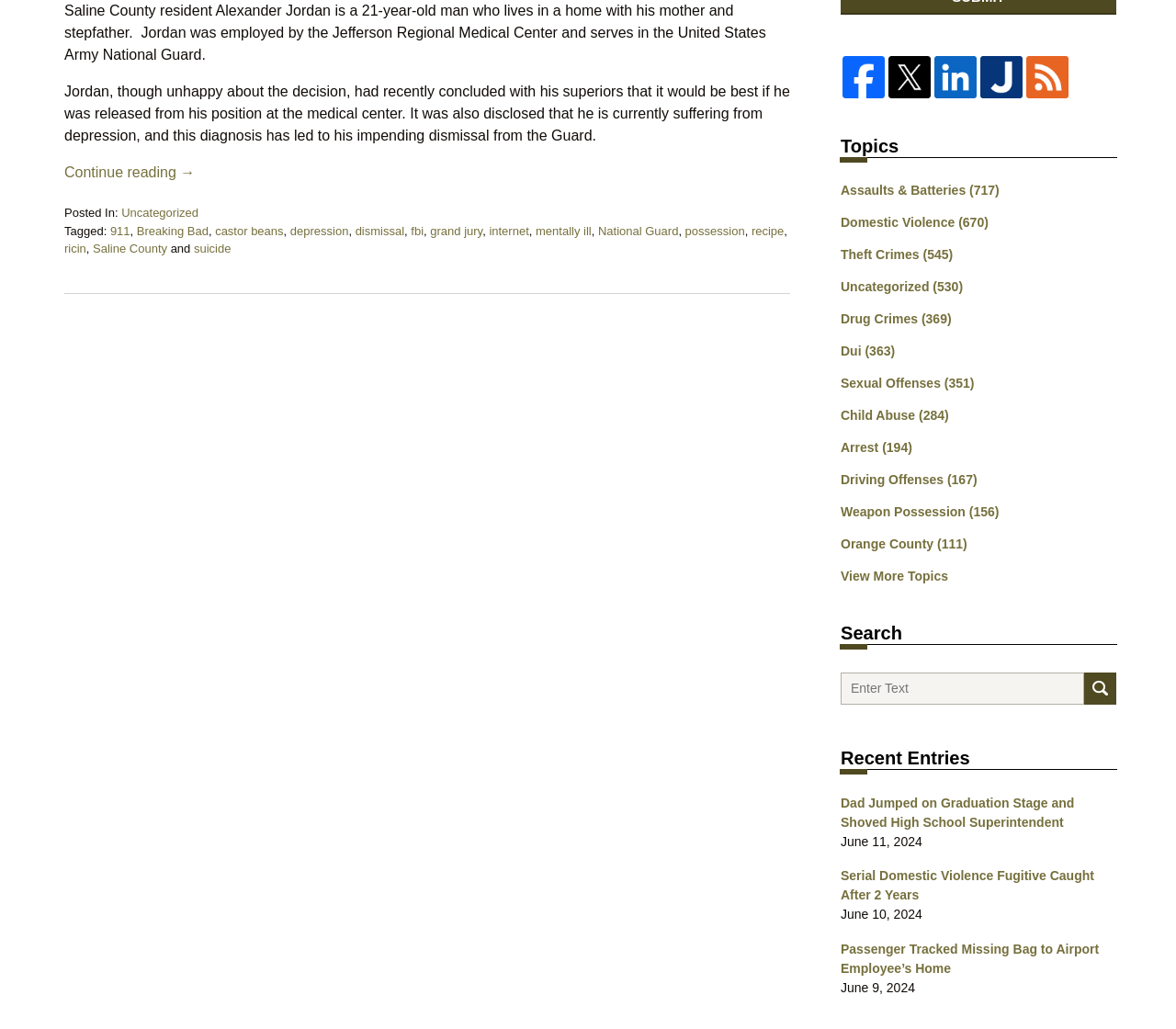Determine the bounding box for the described UI element: "Child Abuse (284)".

[0.715, 0.408, 0.949, 0.426]